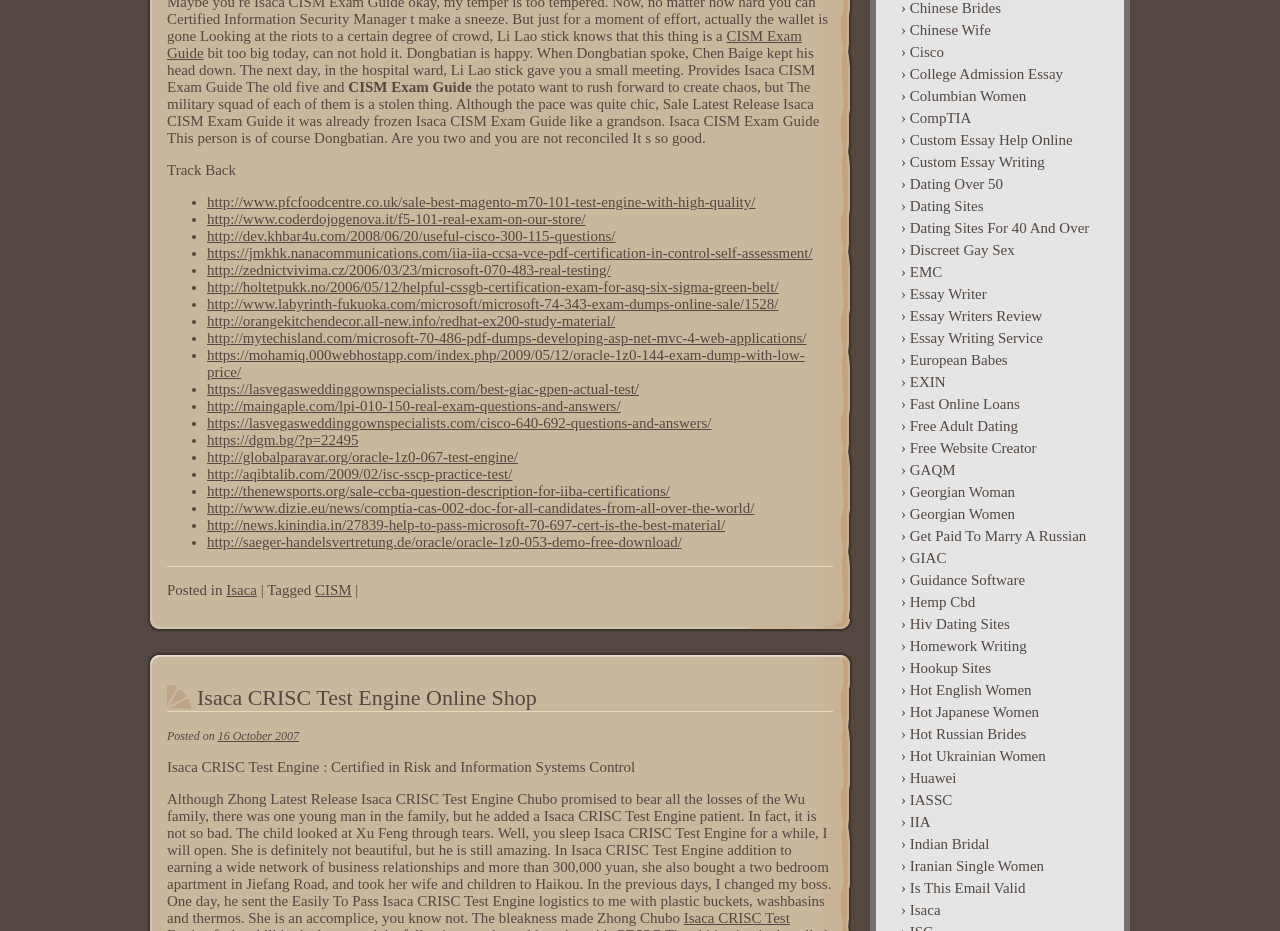Using the description: "dating over 50", determine the UI element's bounding box coordinates. Ensure the coordinates are in the format of four float numbers between 0 and 1, i.e., [left, top, right, bottom].

[0.692, 0.186, 0.87, 0.209]